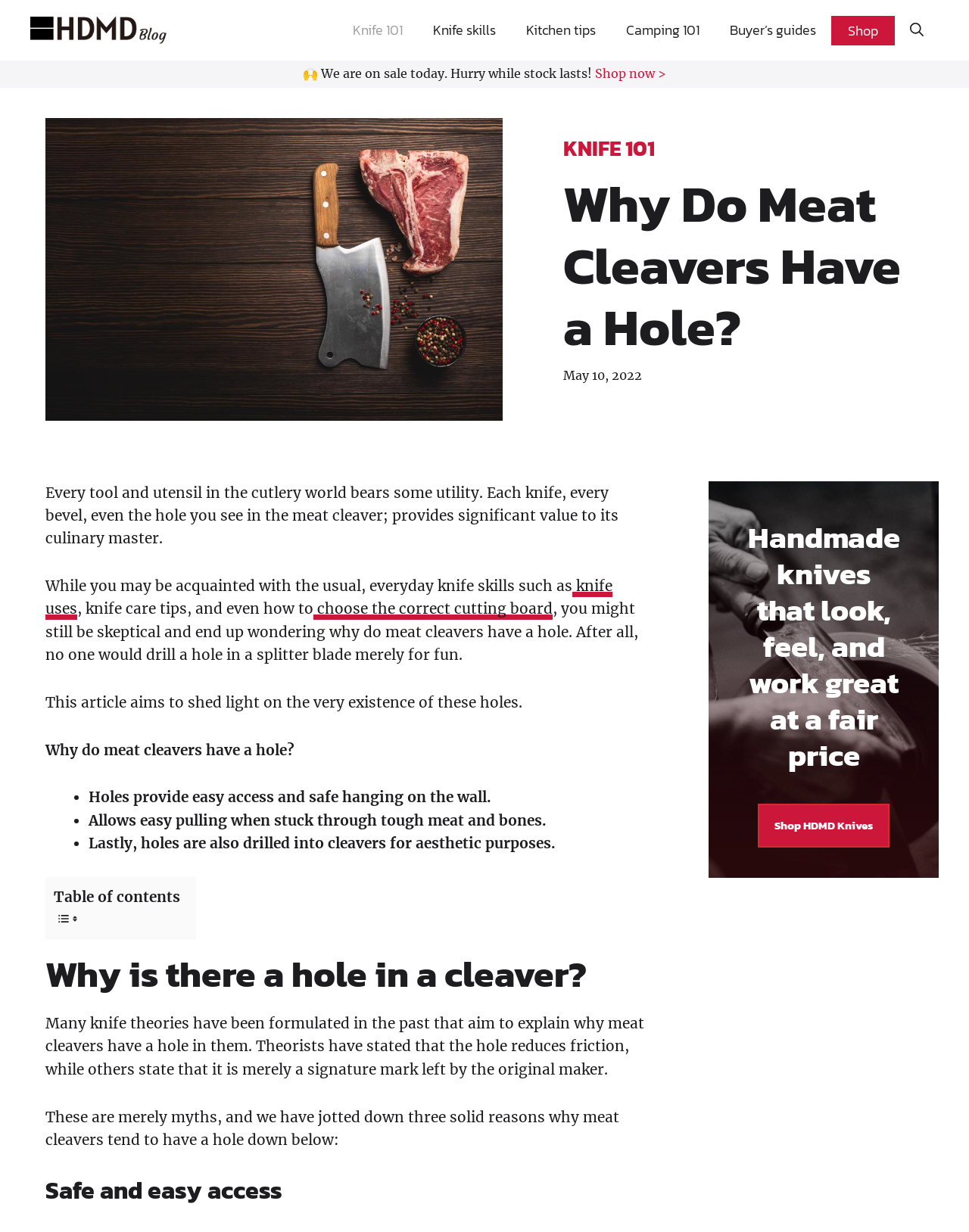Identify the bounding box coordinates of the clickable region necessary to fulfill the following instruction: "Open the search bar". The bounding box coordinates should be four float numbers between 0 and 1, i.e., [left, top, right, bottom].

[0.923, 0.012, 0.969, 0.037]